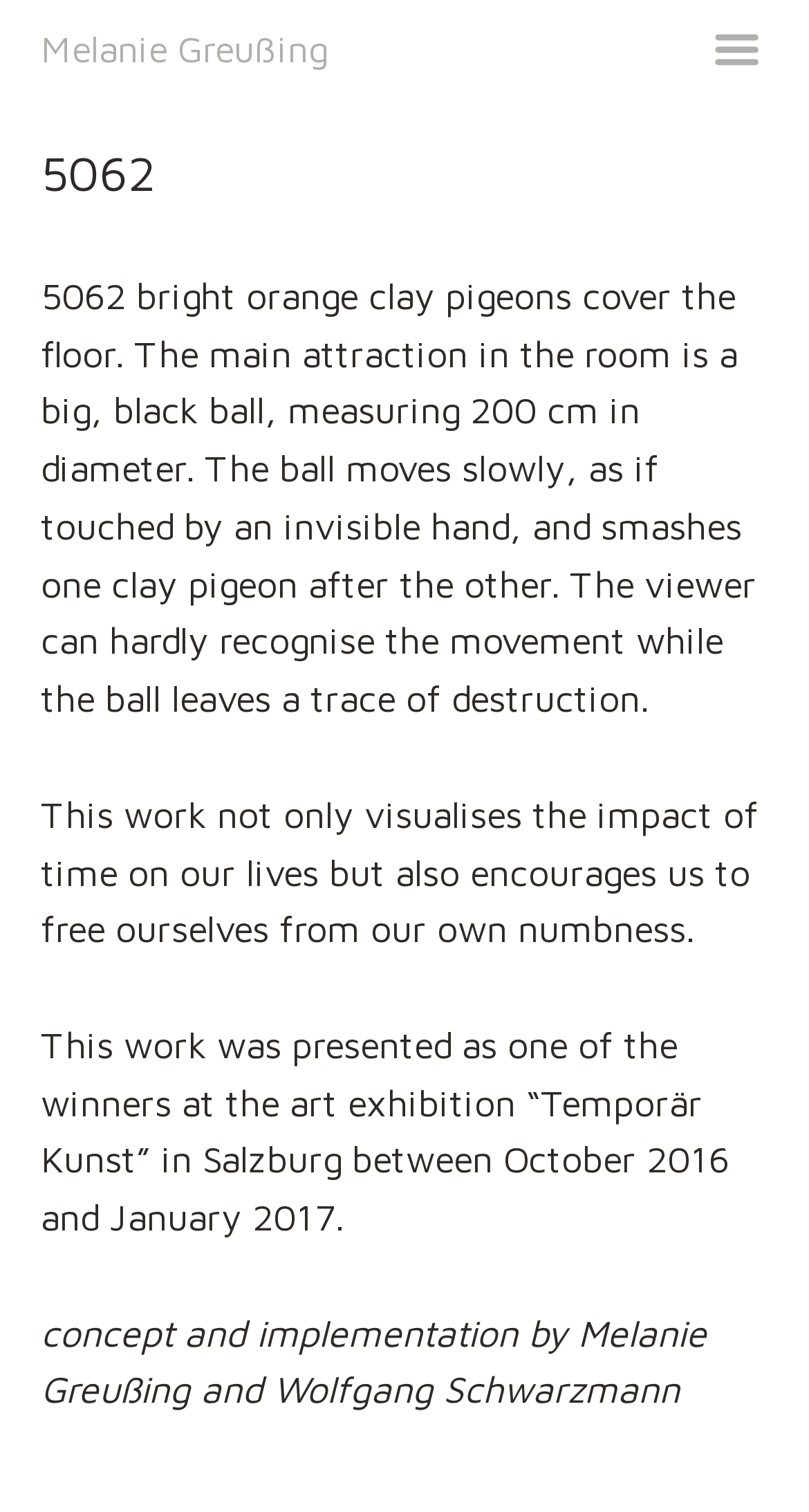Identify the bounding box coordinates for the UI element described as: "Melanie Greußing".

[0.051, 0.018, 0.405, 0.047]